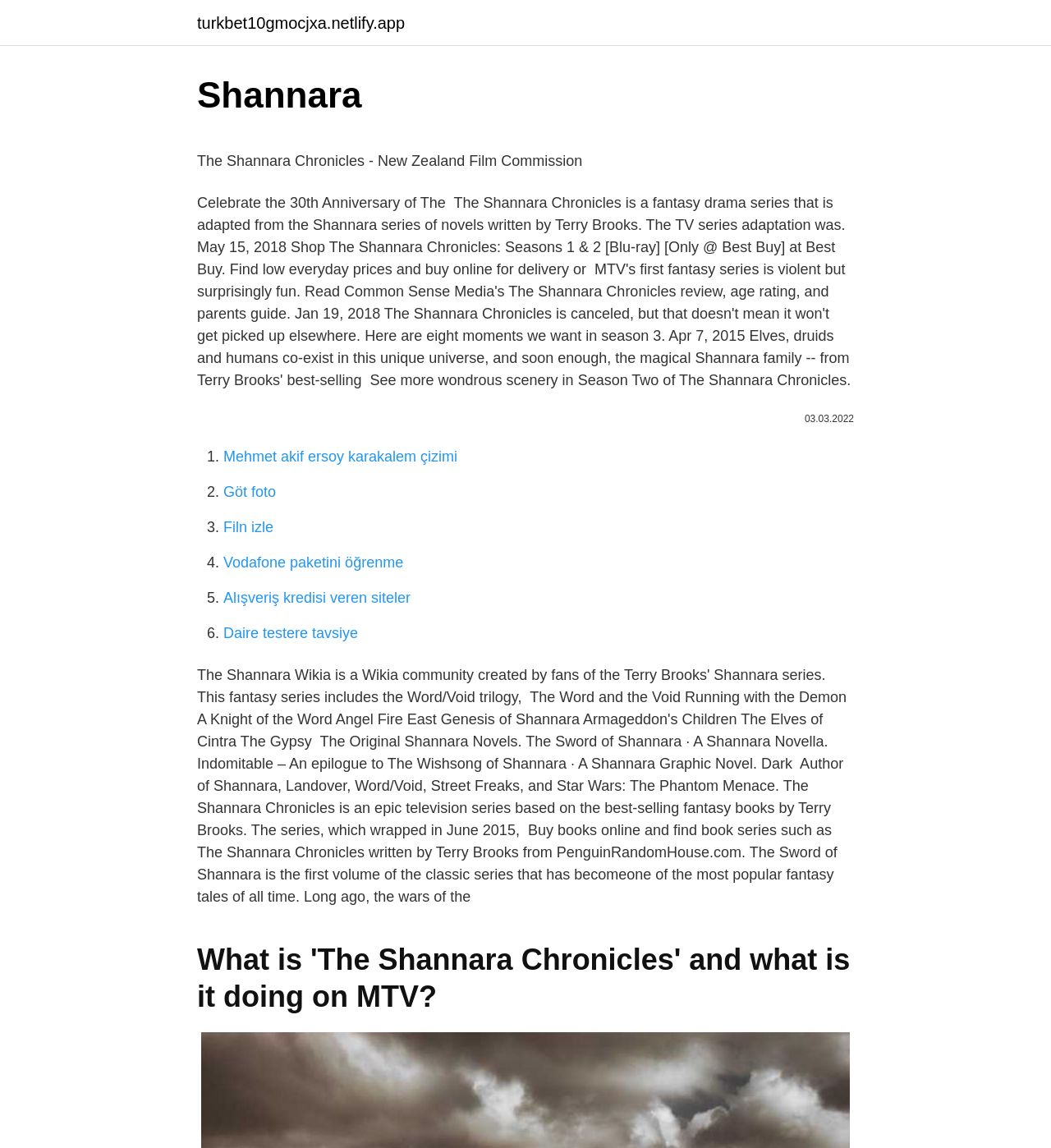What is the purpose of the links in the list?
Please respond to the question with a detailed and thorough explanation.

I analyzed the links in the list, which have diverse topics such as 'Mehmet akif ersoy karakalem çizimi', 'Göt foto', and 'Alışveriş kredisi veren siteler', and concluded that they are providing related information or resources about the topic of the article.